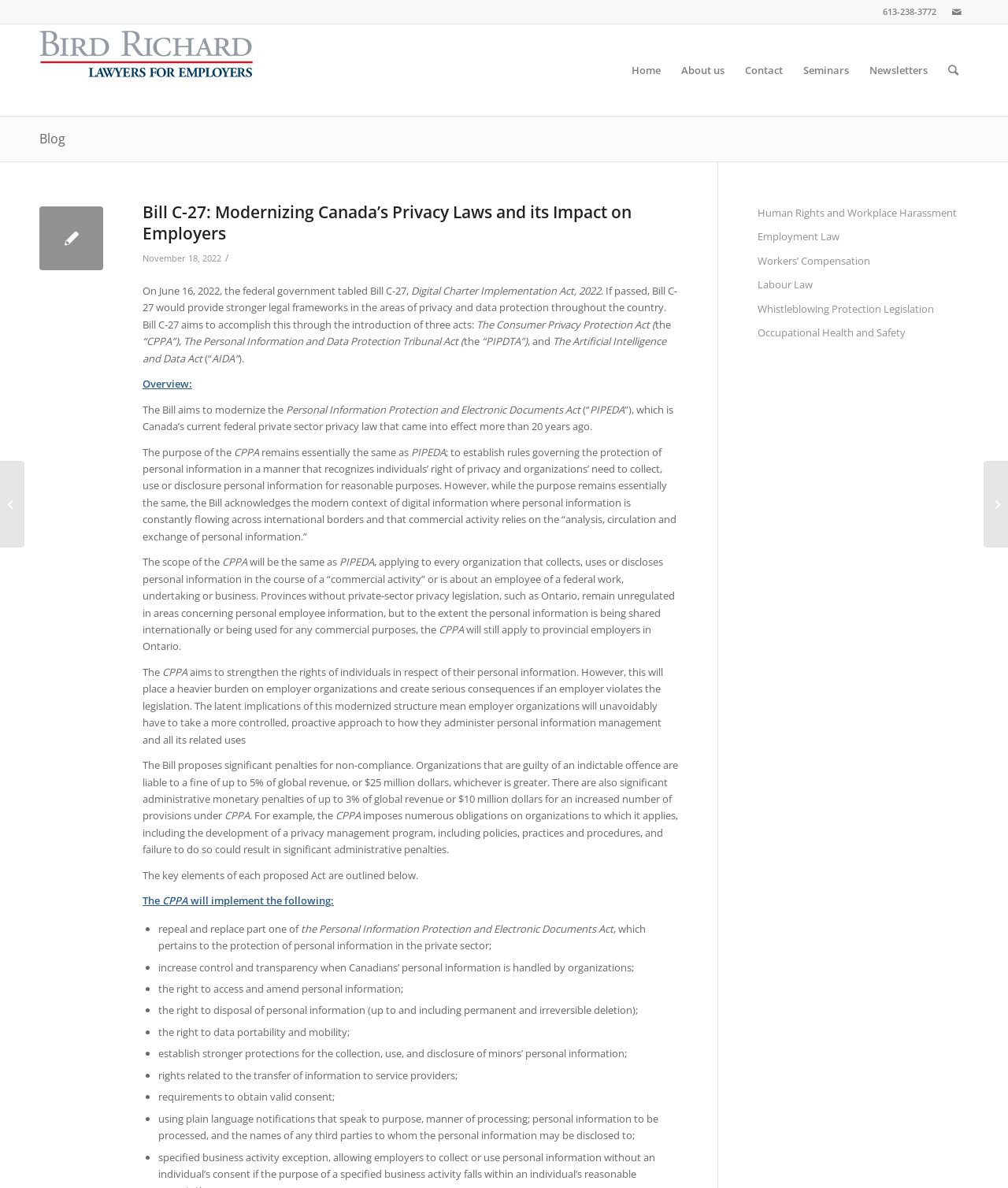Determine the bounding box for the UI element described here: "Whistleblowing Protection Legislation".

[0.752, 0.25, 0.961, 0.271]